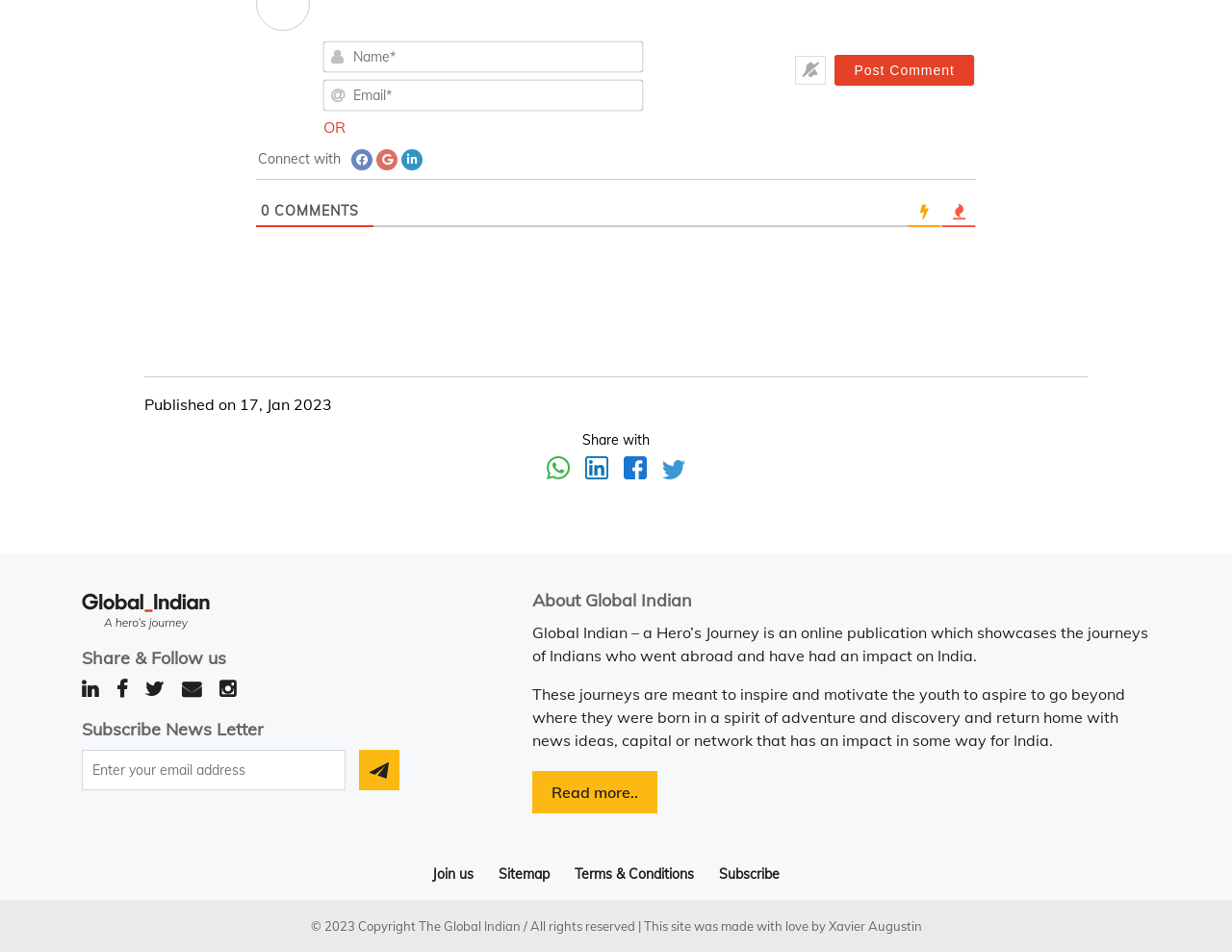Provide a brief response to the question below using a single word or phrase: 
What is the name of the person who made the website?

Xavier Augustin